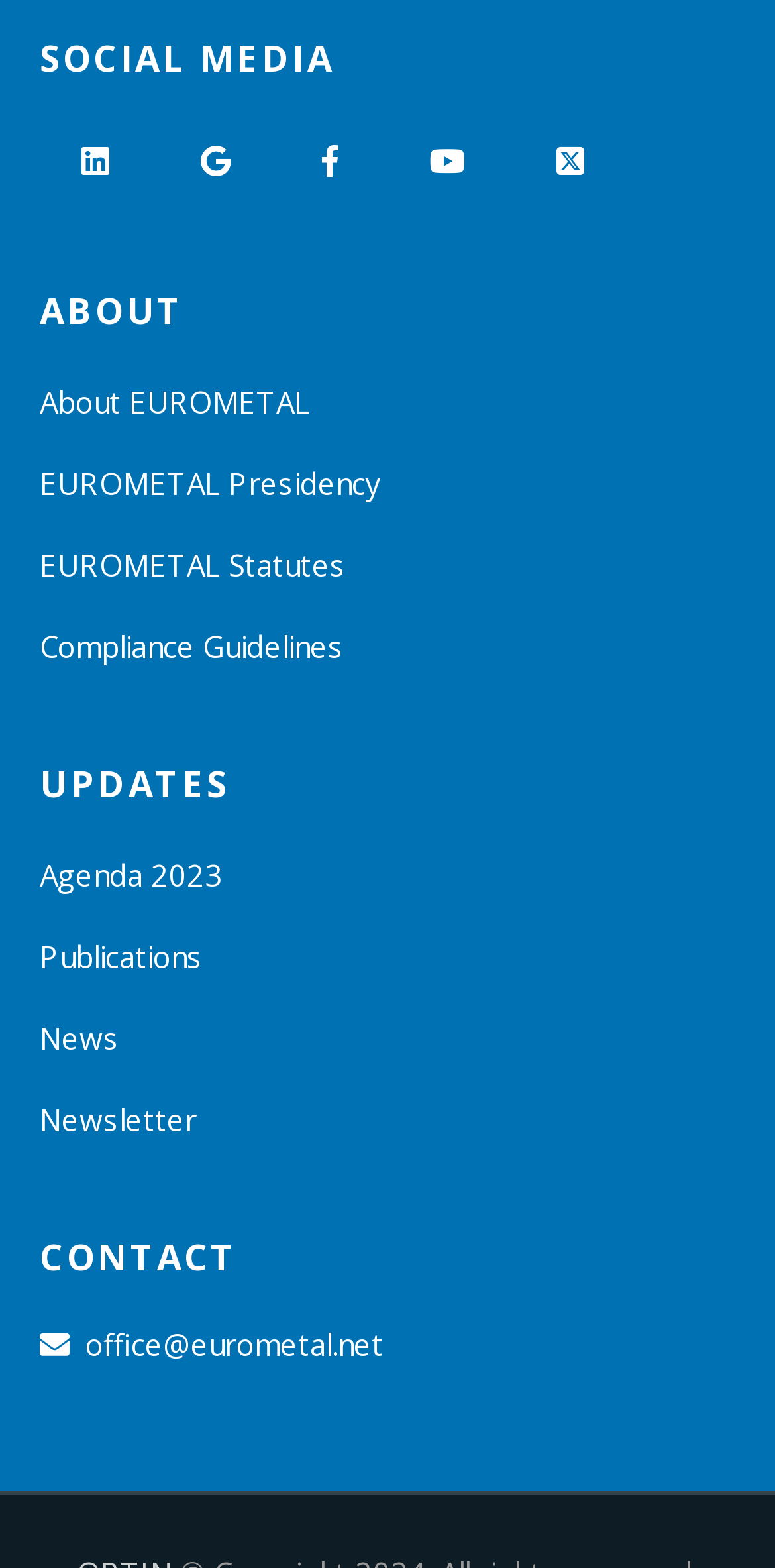Please determine the bounding box coordinates of the clickable area required to carry out the following instruction: "Read about EUROMETAL Presidency". The coordinates must be four float numbers between 0 and 1, represented as [left, top, right, bottom].

[0.051, 0.296, 0.492, 0.321]